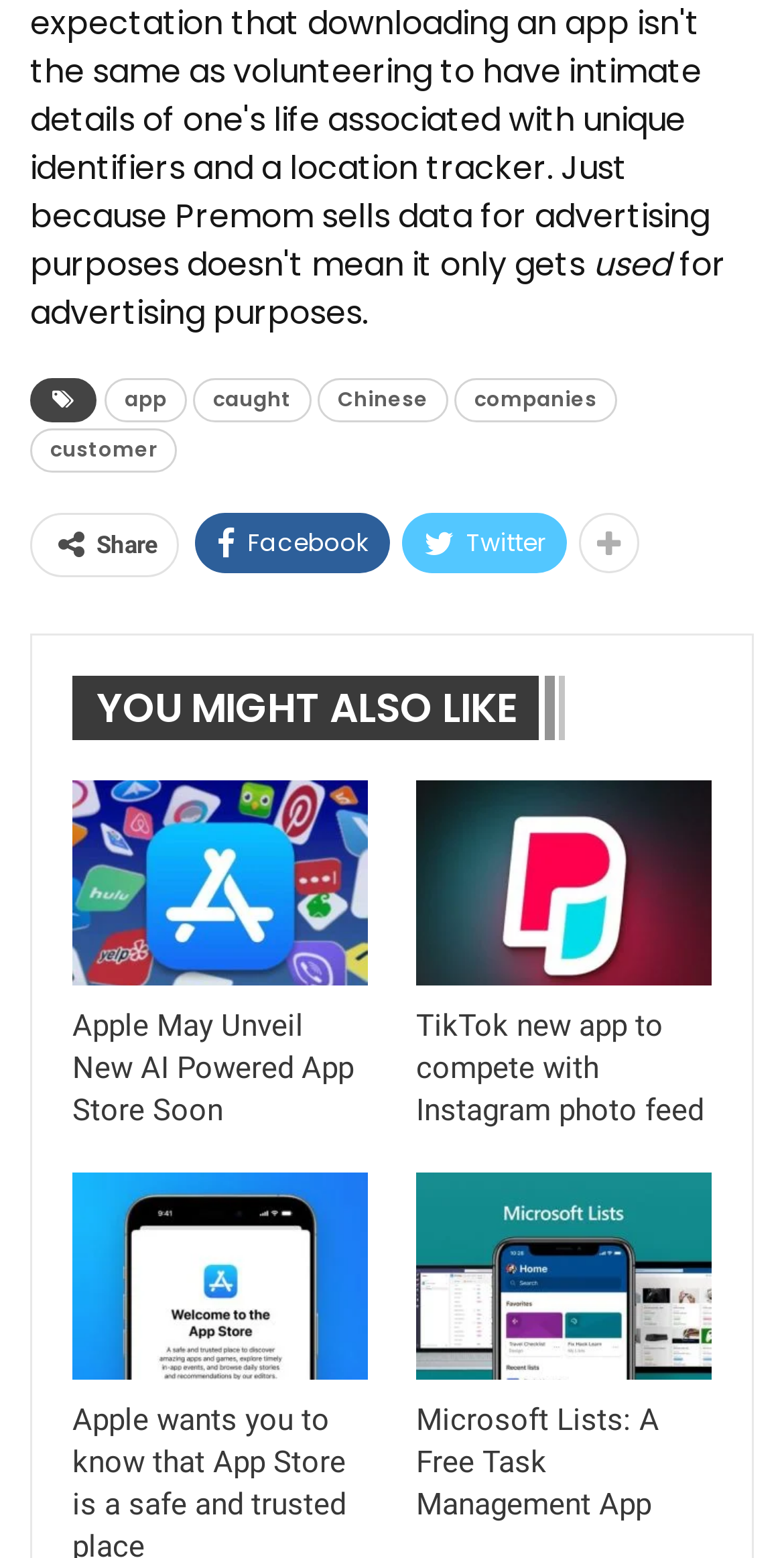Return the bounding box coordinates of the UI element that corresponds to this description: "caught". The coordinates must be given as four float numbers in the range of 0 and 1, [left, top, right, bottom].

[0.246, 0.242, 0.397, 0.271]